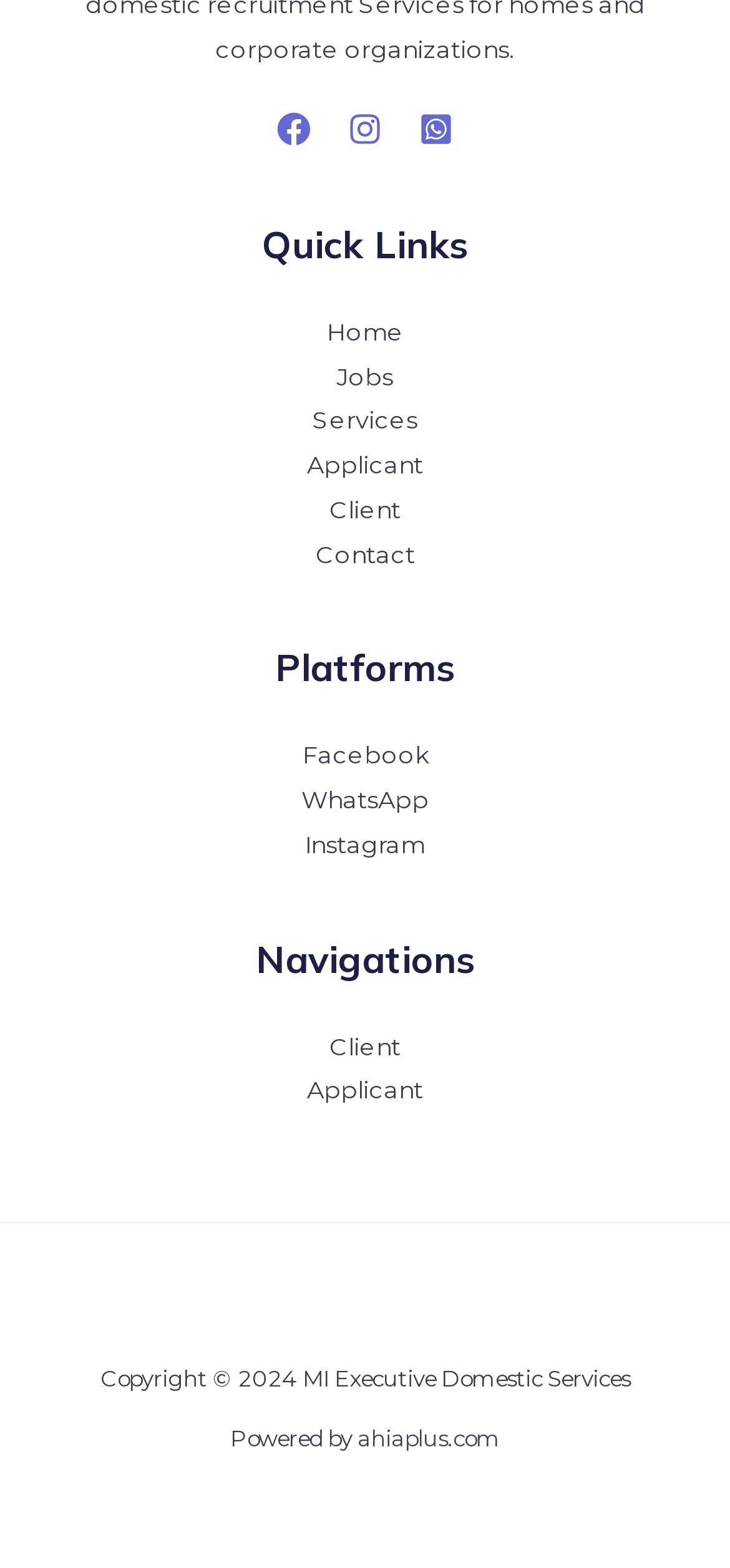Can you provide the bounding box coordinates for the element that should be clicked to implement the instruction: "go to ahiaplus.com"?

[0.49, 0.909, 0.685, 0.926]